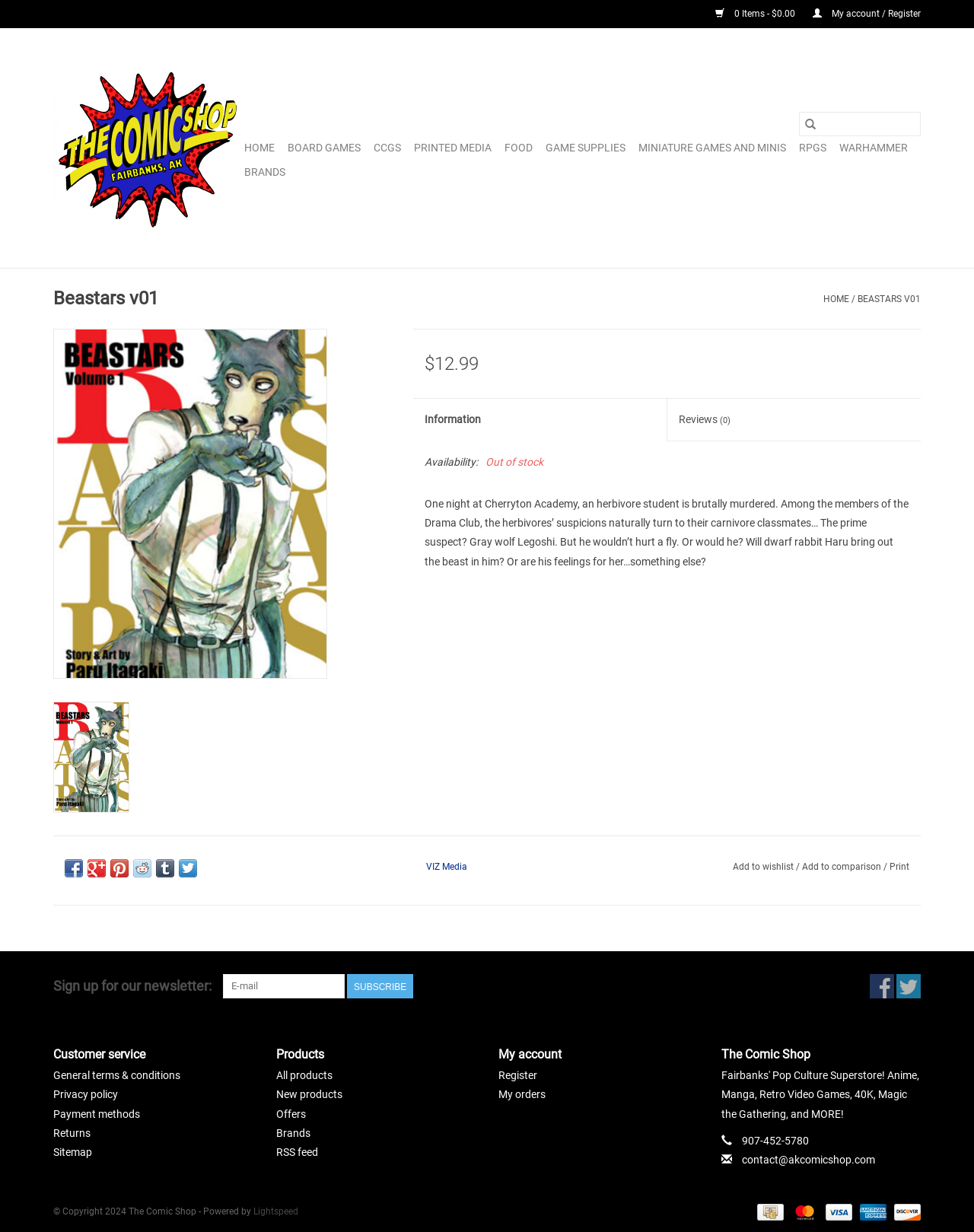Please identify the bounding box coordinates of the element's region that needs to be clicked to fulfill the following instruction: "Visit the Facebook page". The bounding box coordinates should consist of four float numbers between 0 and 1, i.e., [left, top, right, bottom].

[0.893, 0.791, 0.918, 0.811]